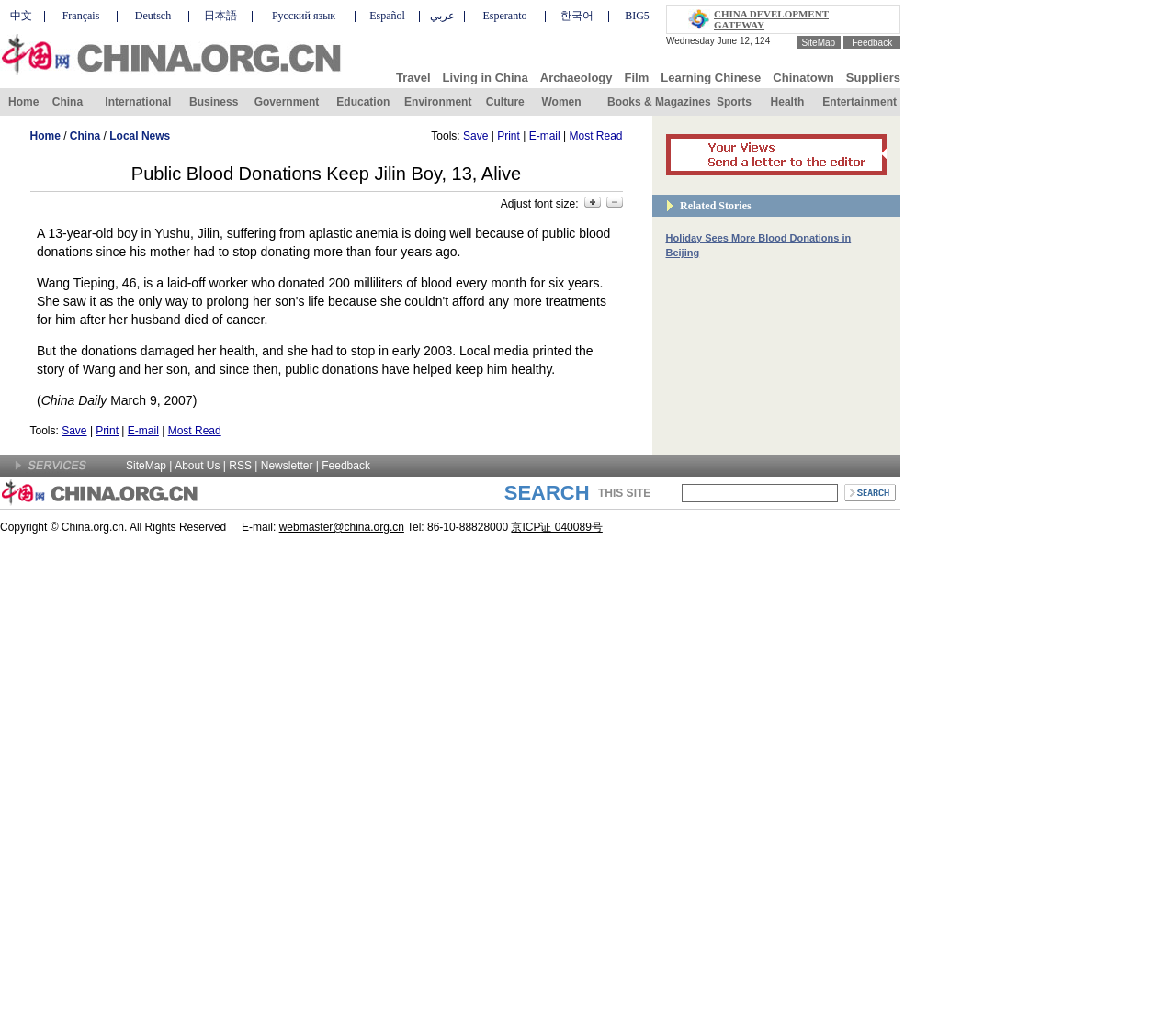Identify the coordinates of the bounding box for the element that must be clicked to accomplish the instruction: "Provide Feedback".

[0.724, 0.036, 0.759, 0.046]